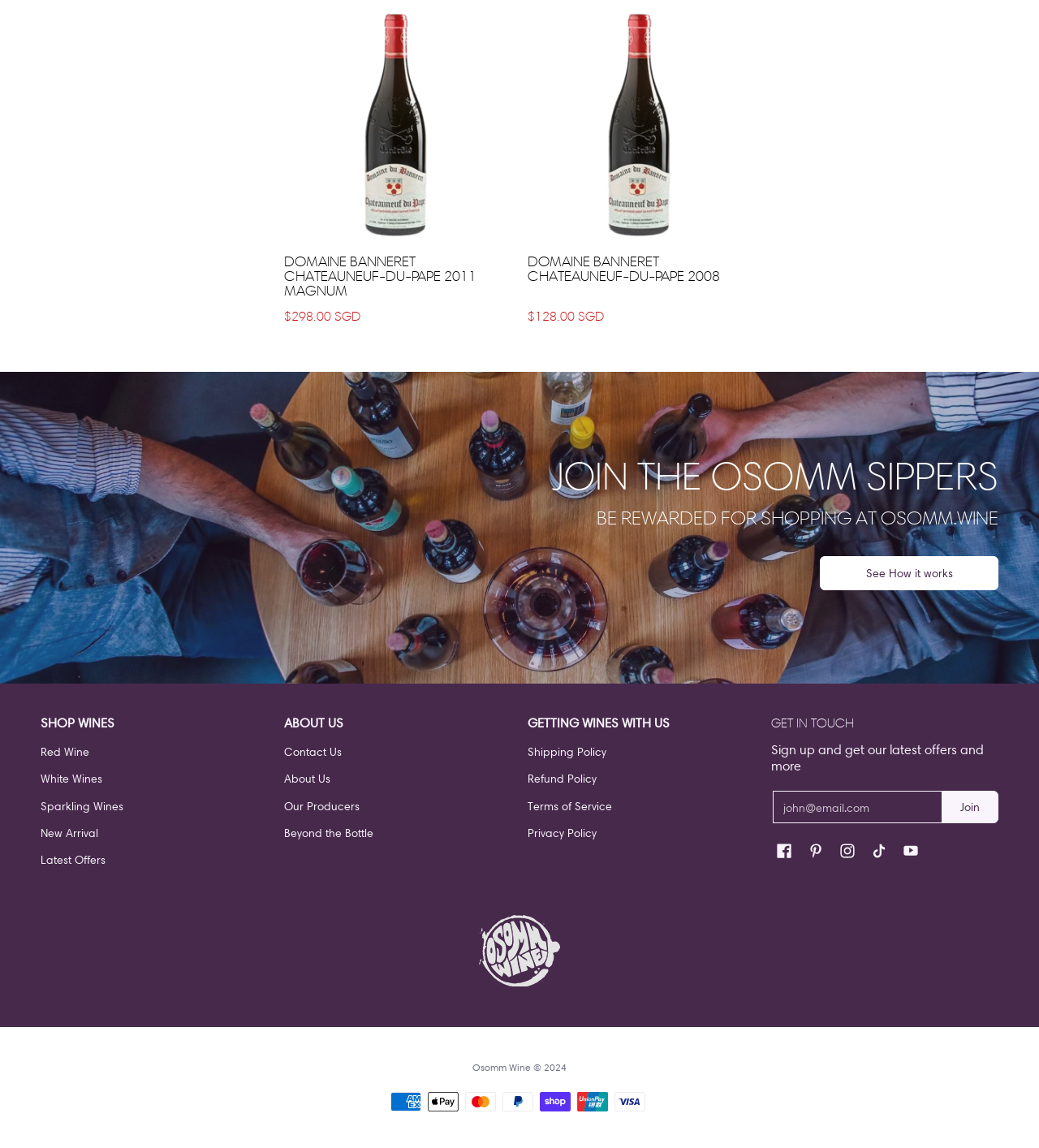Using the element description: "Add to Cart", determine the bounding box coordinates. The coordinates should be in the format [left, top, right, bottom], with values between 0 and 1.

[0.273, 0.289, 0.492, 0.32]